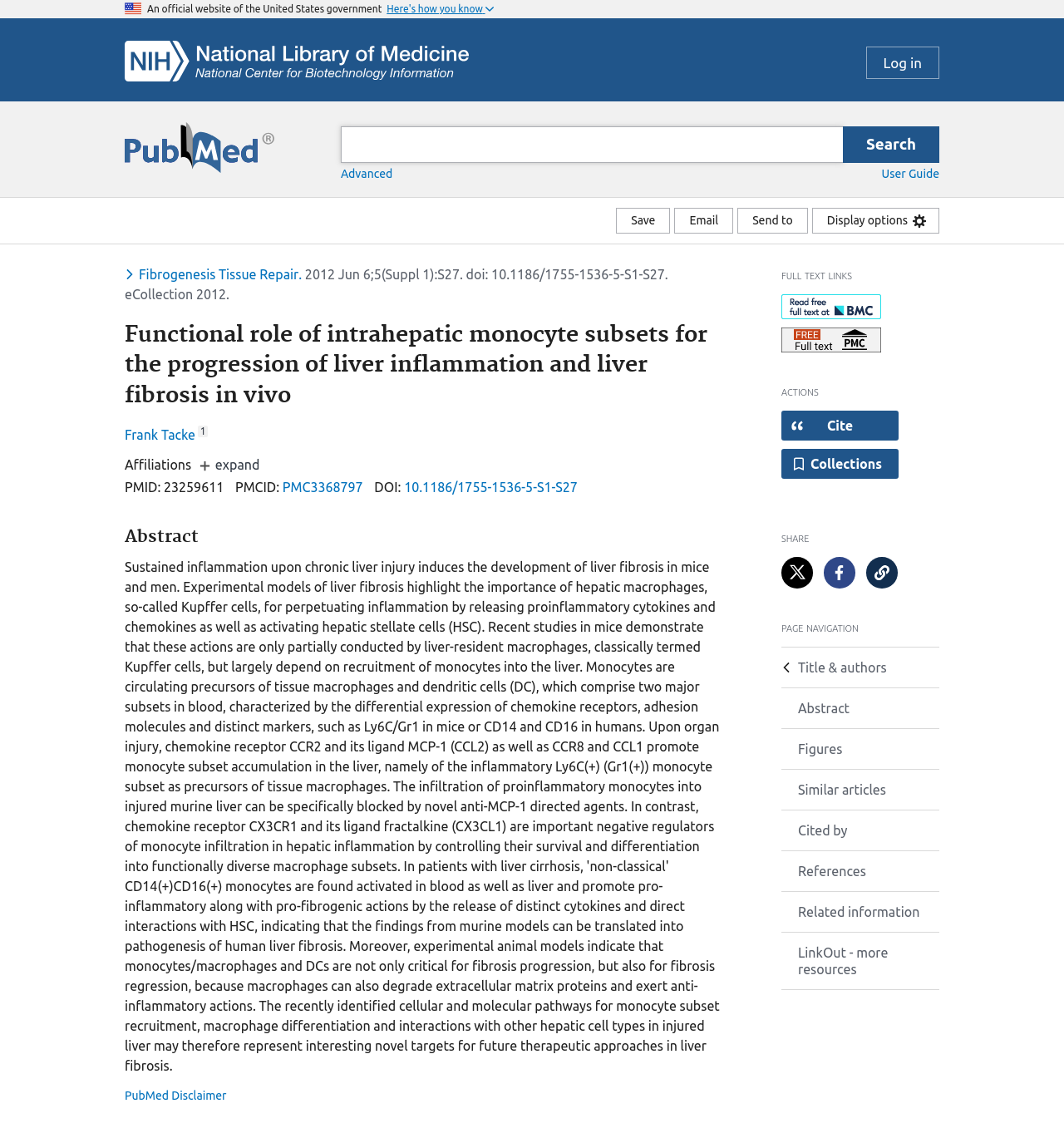Provide an in-depth caption for the webpage.

This webpage appears to be a scientific article page on PubMed, a database of biomedical literature. At the top of the page, there is a header section with a U.S. flag icon, an official website of the United States government label, and a button to expand a dropdown menu. Below this, there is a search bar and a PubMed logo.

On the left side of the page, there is a navigation menu with links to various sections of the article, including the title and authors, abstract, figures, similar articles, and references. There is also a button to display options and a region with buttons to save, email, and send the article to others.

The main content of the page is divided into sections, including the article title, "Functional role of intrahepatic monocyte subsets for the progression of liver inflammation and liver fibrosis in vivo," and a heading with the authors' names. Below this, there is an abstract section with a brief summary of the article. The abstract is followed by a section with links to full-text providers and a button to open a dialog with citation text in different styles.

Further down the page, there are sections for actions, including buttons to cite, save to collections, and share the article on social media. There is also a section with links to navigate to different parts of the article, including the title and authors, abstract, figures, and references.

Throughout the page, there are various icons, images, and buttons that provide additional functionality or information. Overall, the page is densely packed with information and features, but is organized in a way that makes it easy to navigate and find specific sections or features.